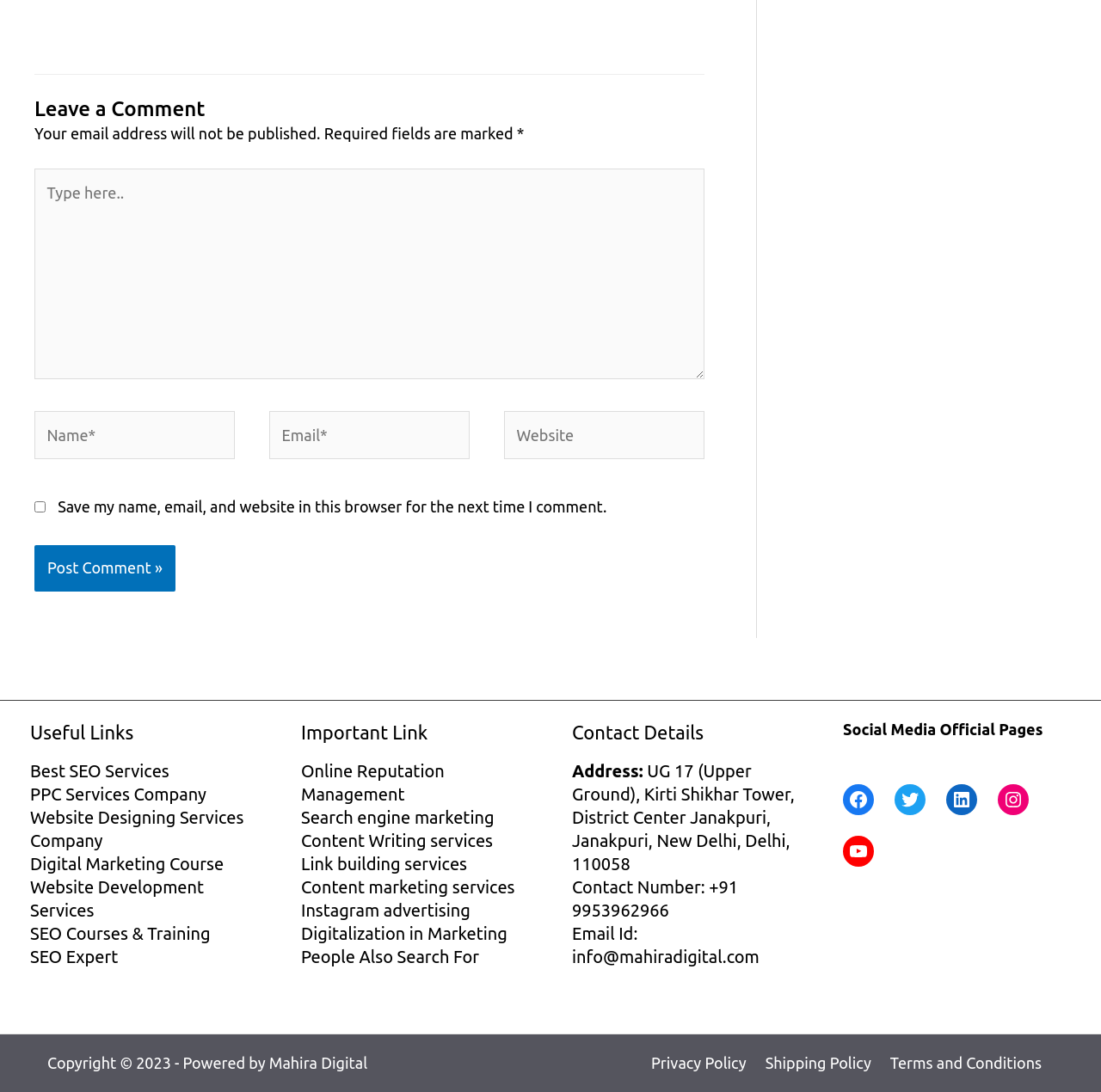Please respond to the question using a single word or phrase:
What type of links are provided in the footer?

Useful links and social media links